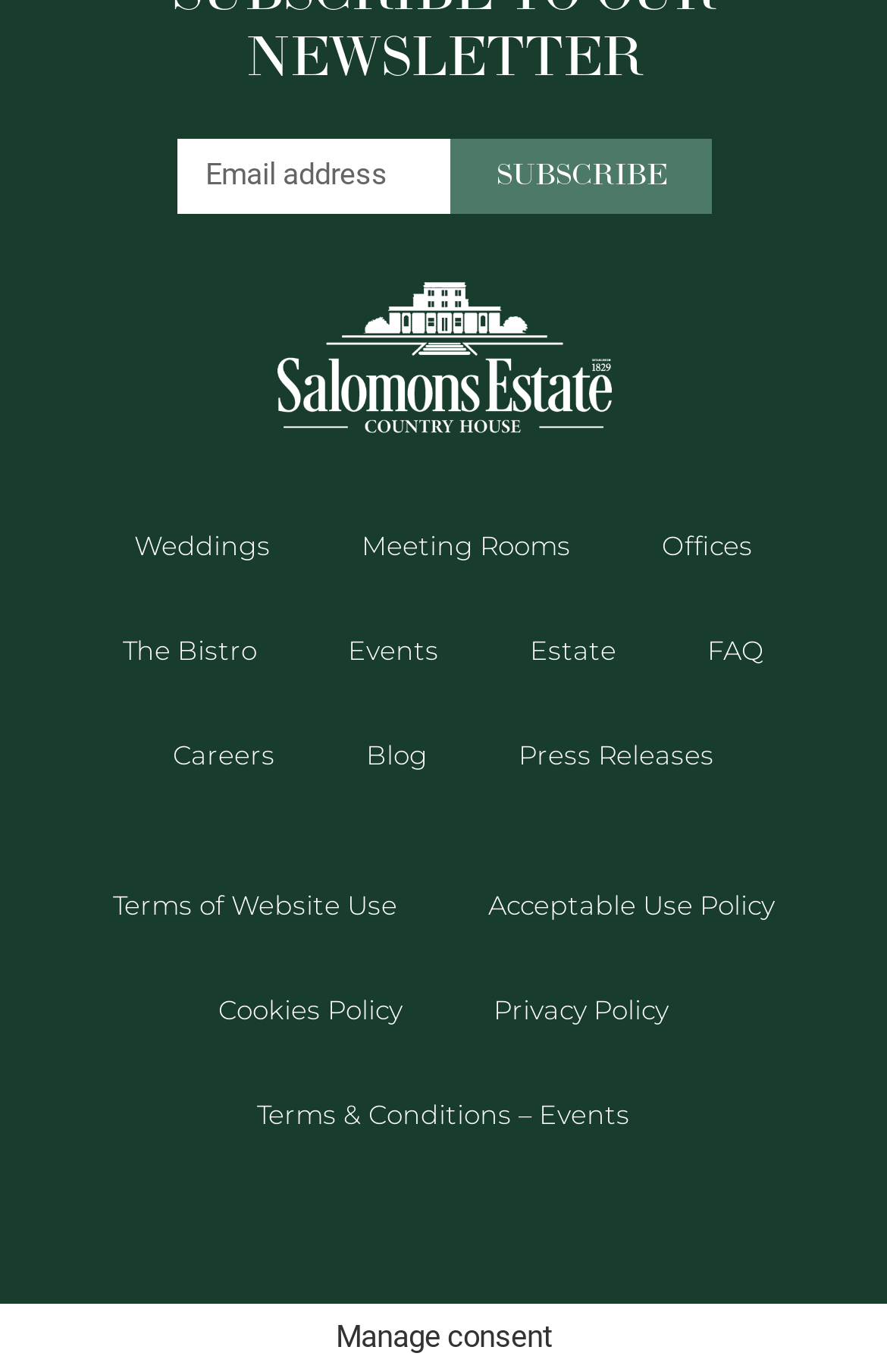Provide a short answer using a single word or phrase for the following question: 
What is the last link in the footer section?

Terms & Conditions – Events